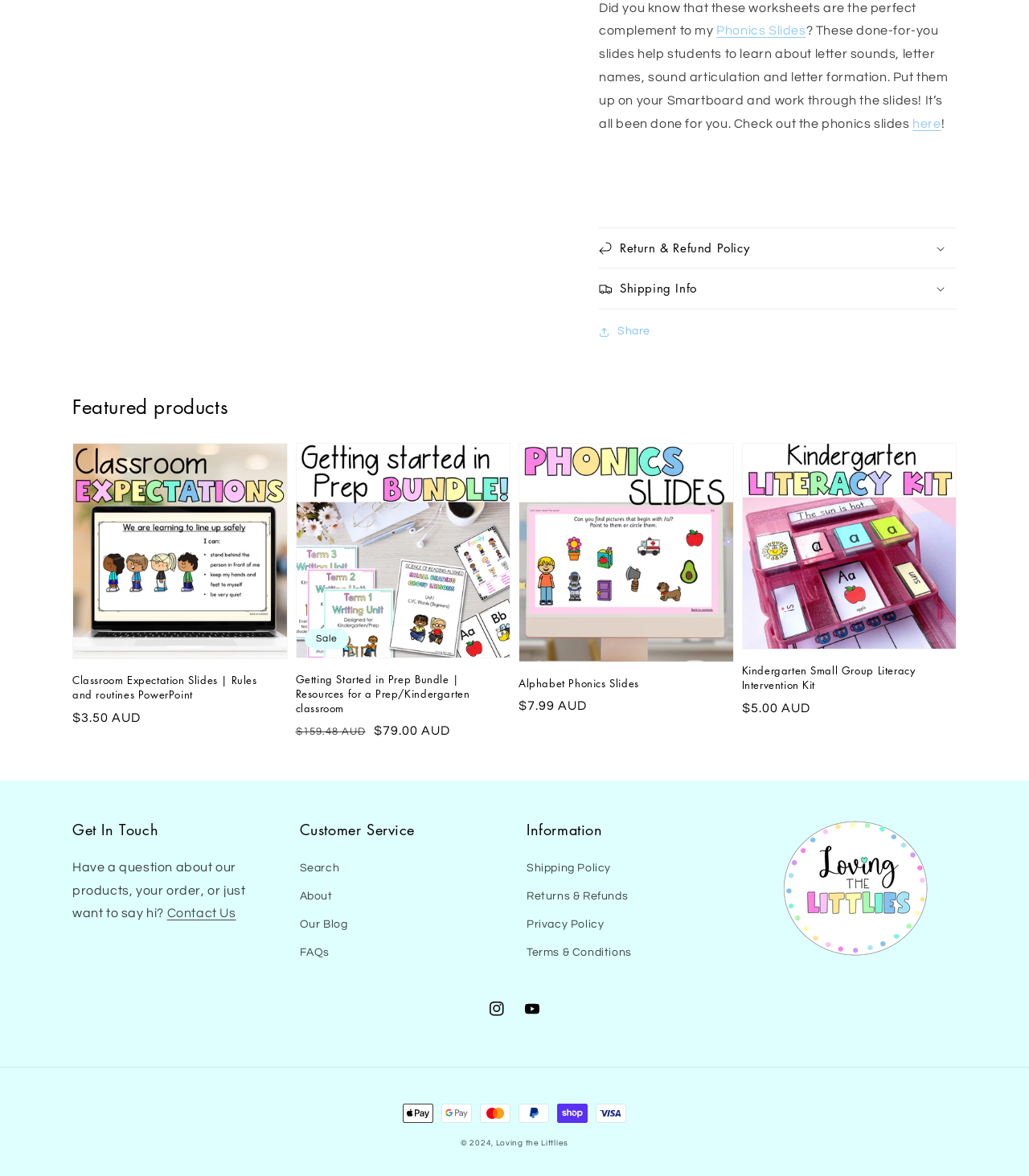What is the sale price of the Getting Started in Prep Bundle?
Using the image as a reference, answer the question with a short word or phrase.

$79.00 AUD